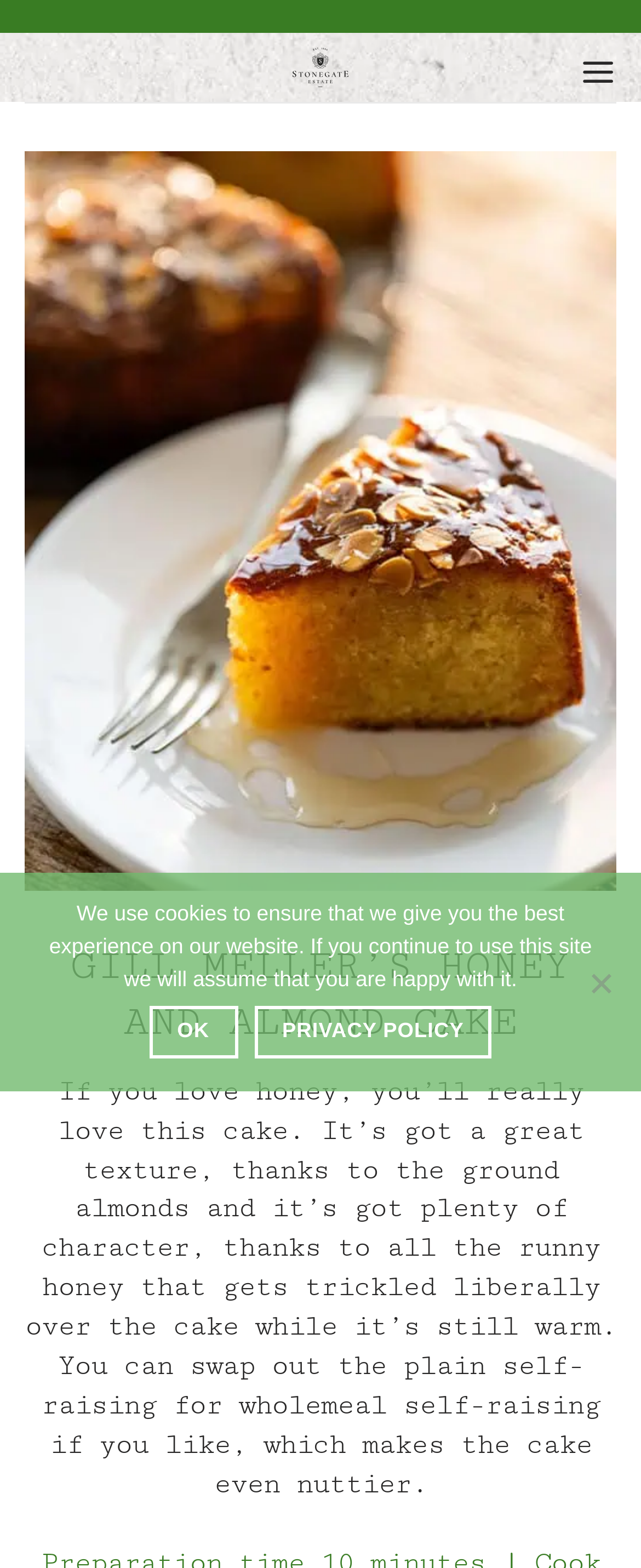Describe the webpage in detail, including text, images, and layout.

This webpage is about a recipe for Honey and Almond Cake, specifically celebrating the use of organic eggs. At the top left, there is a link to "Stonegate Estate" accompanied by an image of the same name. On the top right, there is a link to "Menu" which, when expanded, reveals a heading that reads "GILL MELLER’S HONEY AND ALMOND CAKE". 

Below the menu link, there is a block of text that describes the cake, mentioning its texture and the use of runny honey. This text is positioned on the left side of the page, taking up most of the vertical space. 

On the bottom right, there is a link to "Go to top", which suggests that the page has a long scrollable content. 

In the middle of the page, there is a dialog box for a "Cookie Notice" that informs users about the website's cookie policy. The dialog box contains a message, an "Ok" button, and a link to the "Privacy policy". The "Ok" button is positioned on the left side of the dialog box, while the "Privacy policy" link is on the right side. There is also a "No" button located on the right side of the page, but its purpose is unclear.